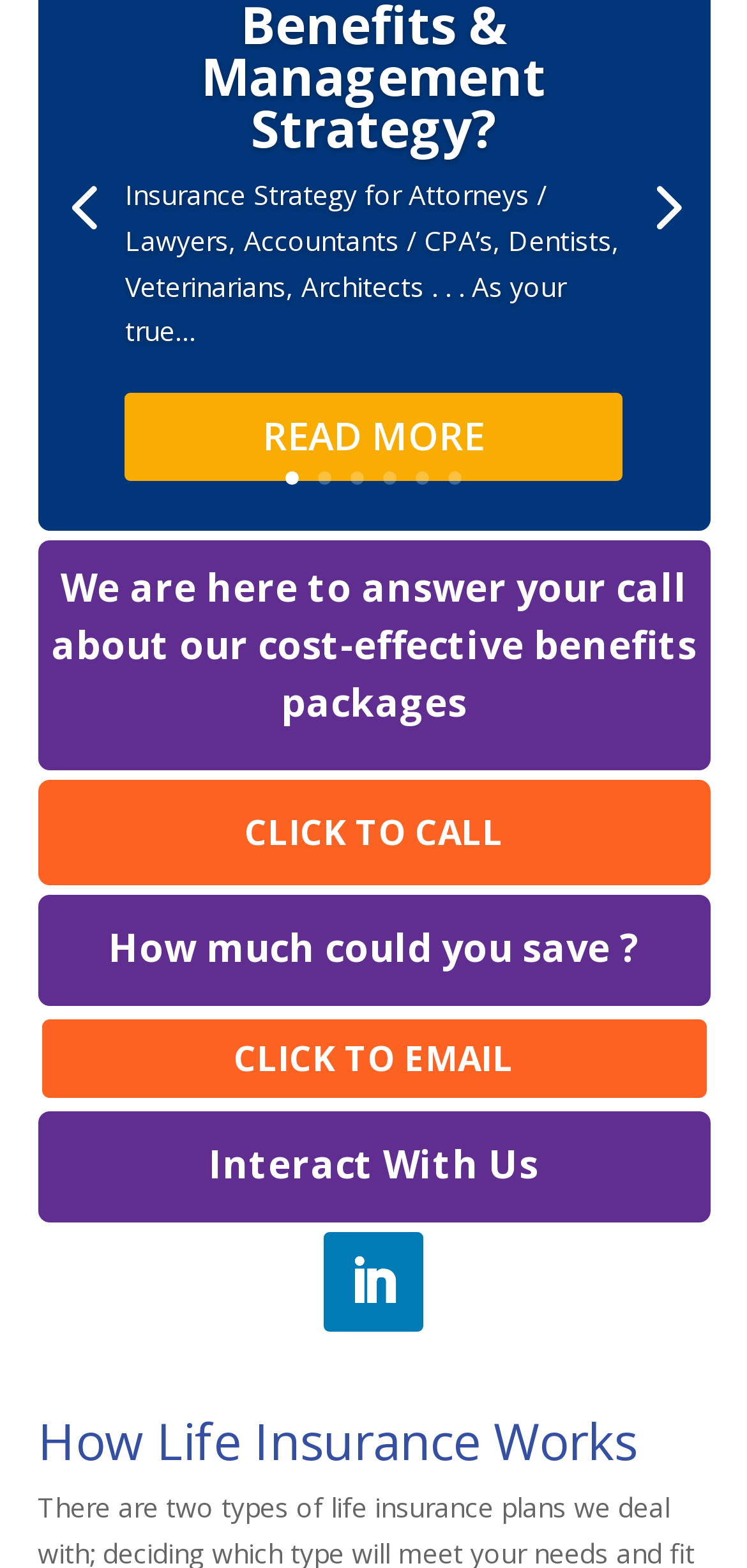What is the purpose of the 'CLICK TO CALL' button?
Provide an in-depth answer to the question, covering all aspects.

The 'CLICK TO CALL' button is likely intended to allow users to call the company or a representative to inquire about their services or products, as indicated by the text content of the link element.